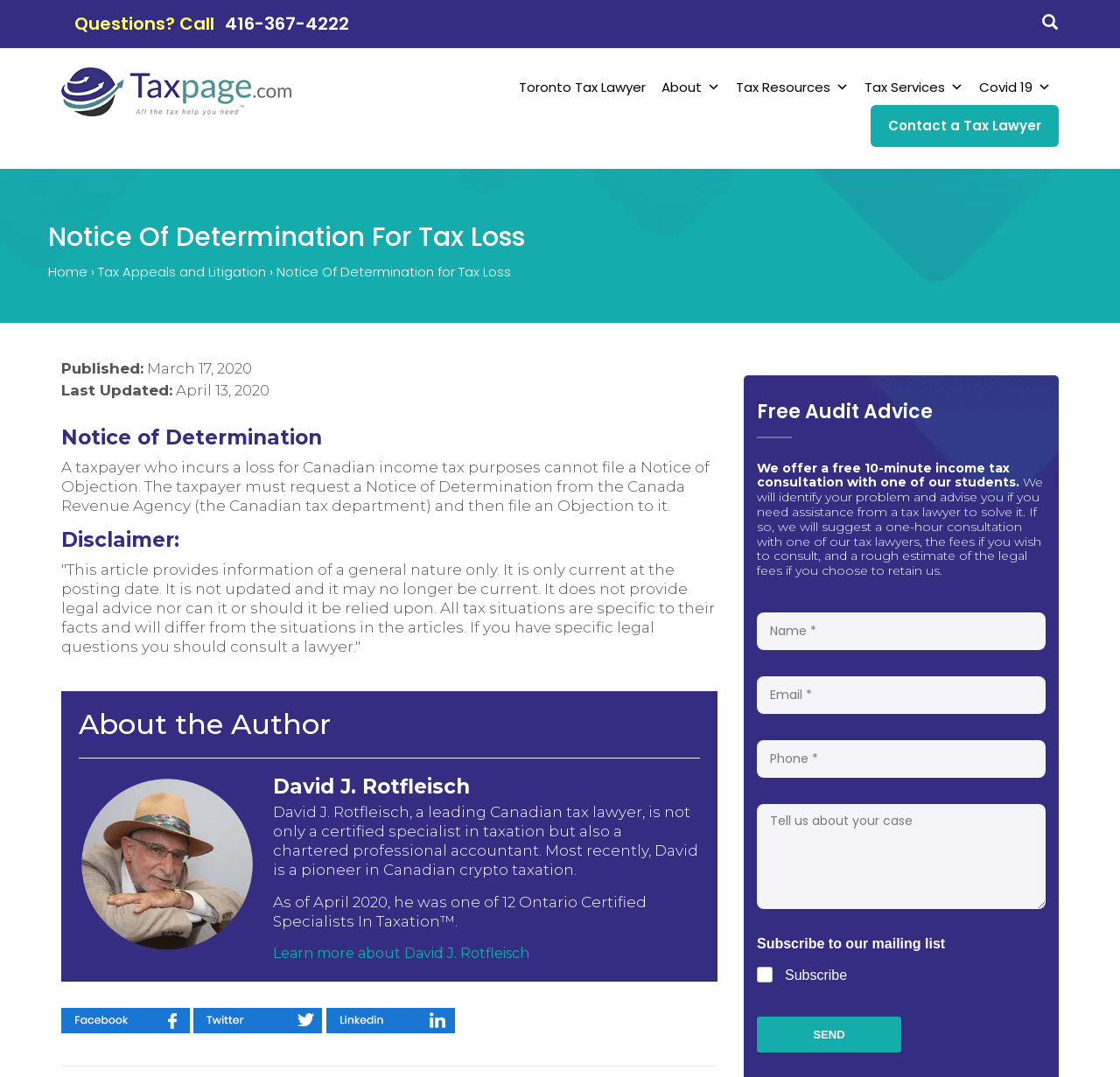Can you specify the bounding box coordinates of the area that needs to be clicked to fulfill the following instruction: "Call the phone number"?

[0.191, 0.011, 0.321, 0.033]